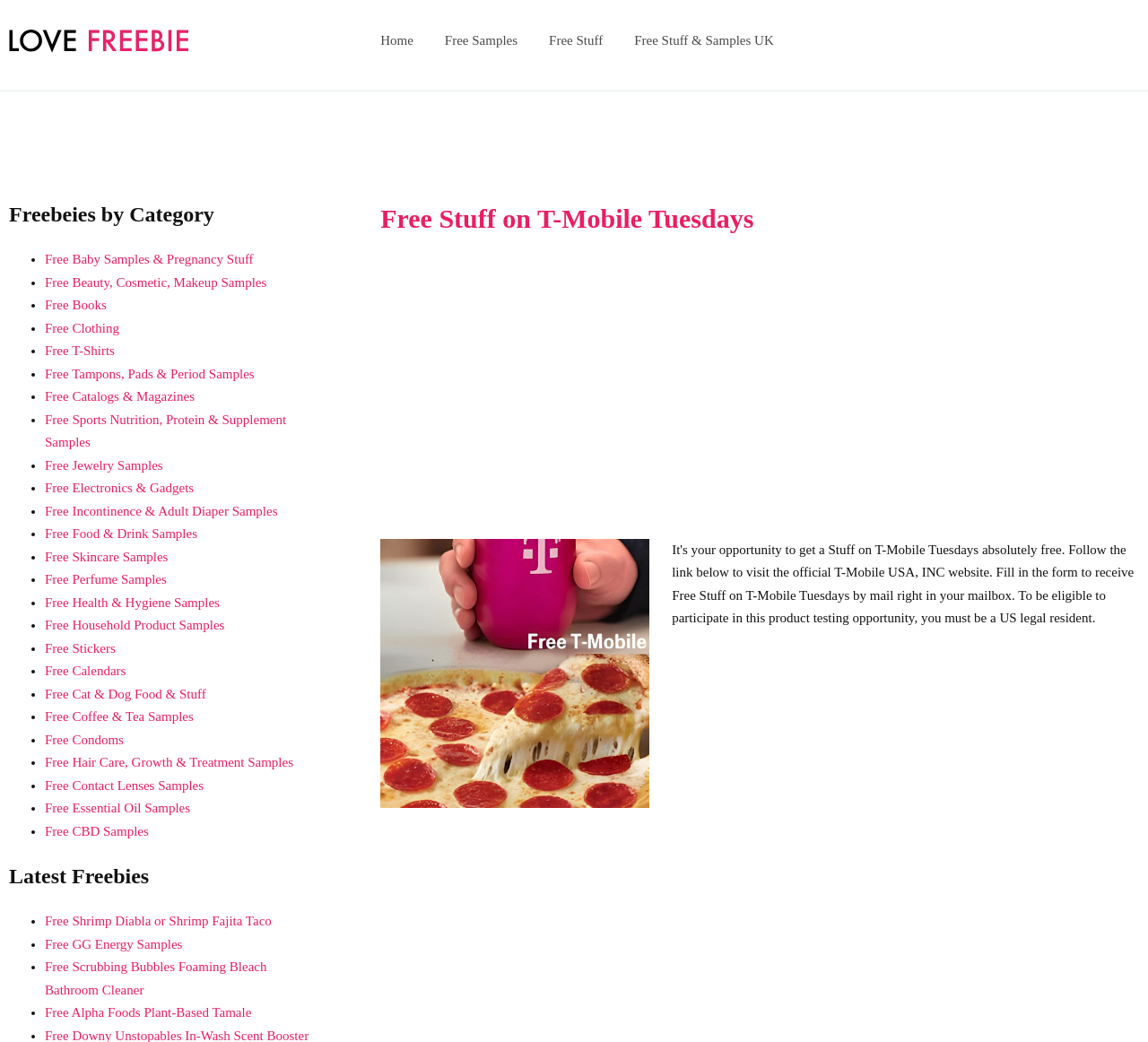Utilize the information from the image to answer the question in detail:
What is the last freebie listed on the webpage?

The last freebie listed on the webpage is 'Free Alpha Foods Plant-Based Tamale', which is a link with a descriptive text and a bullet point.